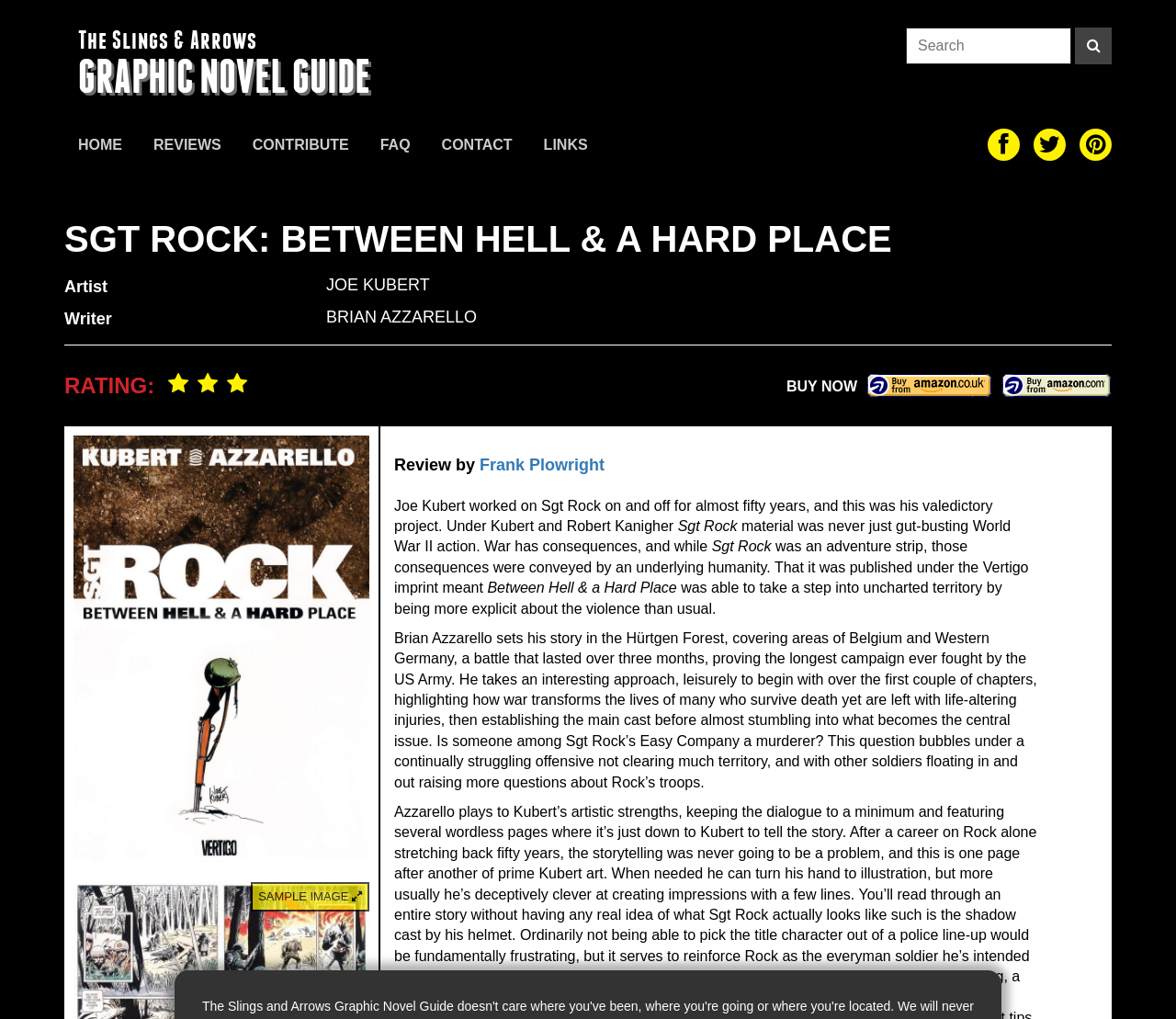Who is the artist of Sgt Rock: Between Hell & a Hard Place?
Based on the image, give a one-word or short phrase answer.

JOE KUBERT